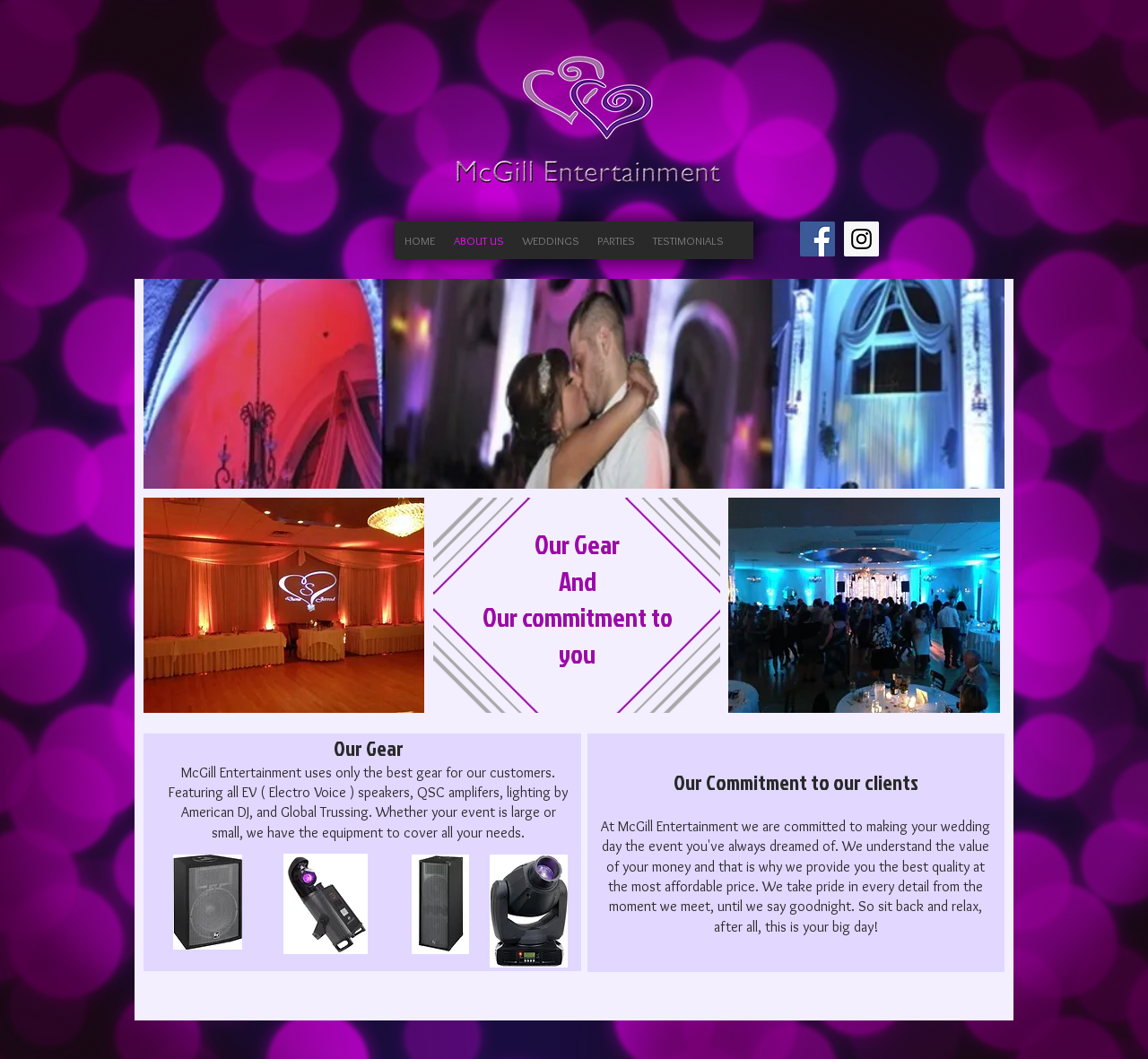Provide a short answer using a single word or phrase for the following question: 
What is the focus of McGill Entertainment's commitment to clients?

Quality and affordability